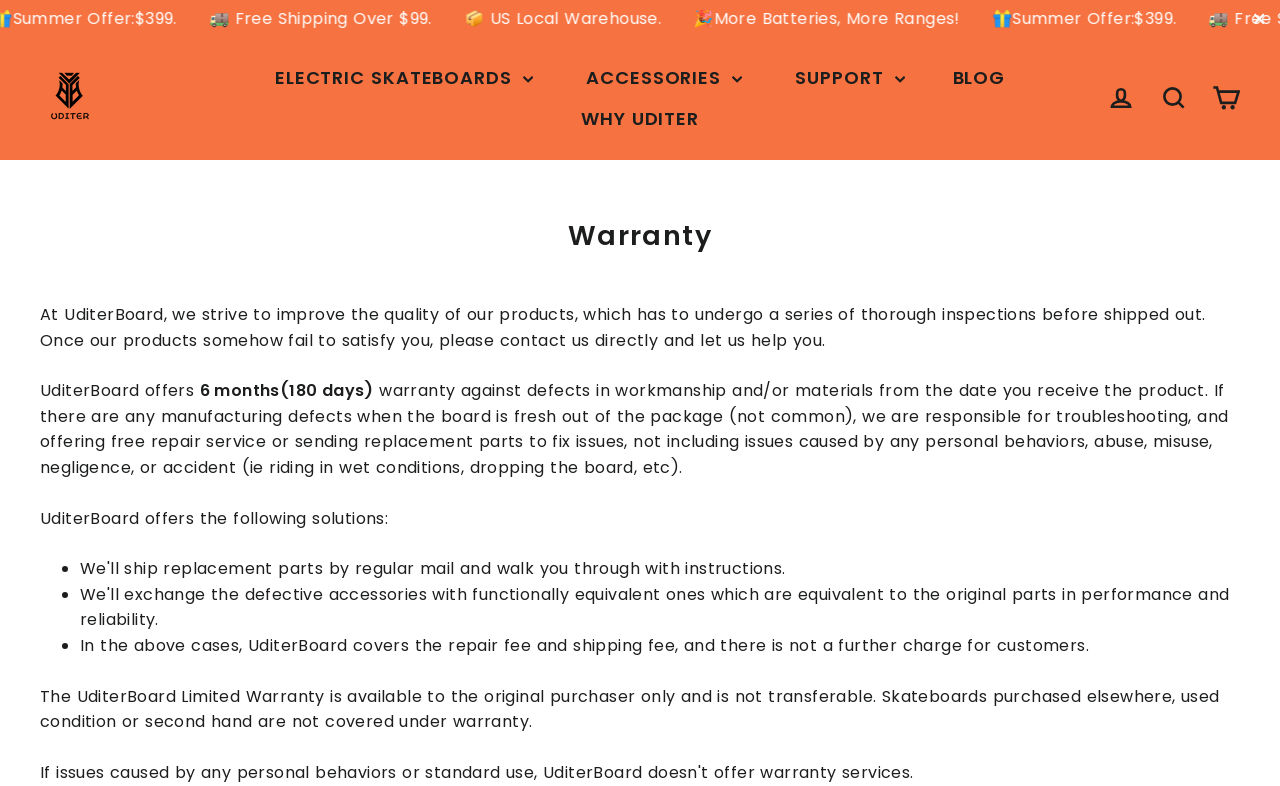Identify the bounding box coordinates for the region to click in order to carry out this instruction: "Go to Uditerboard homepage". Provide the coordinates using four float numbers between 0 and 1, formatted as [left, top, right, bottom].

[0.031, 0.084, 0.078, 0.166]